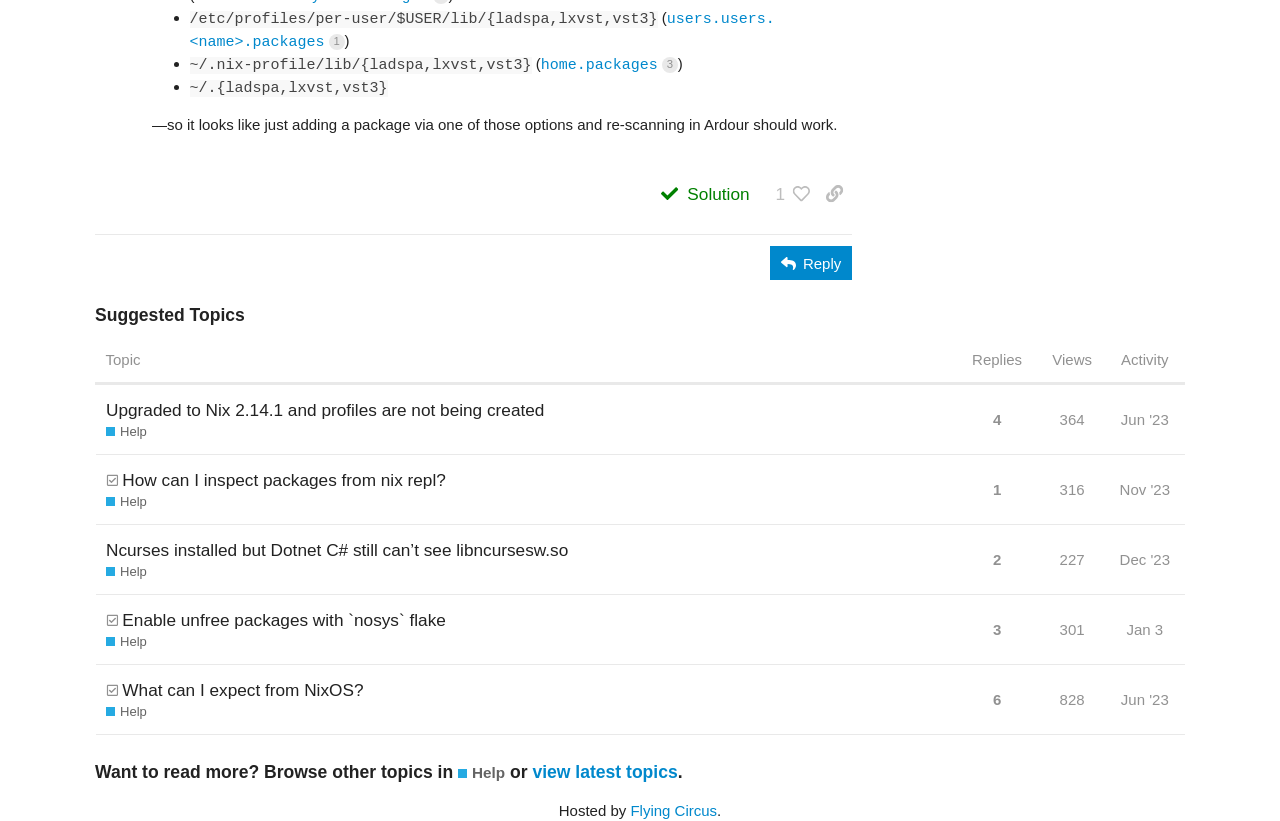Give a succinct answer to this question in a single word or phrase: 
What is the number of views for the topic 'Ncurses installed but Dotnet C# still can’t see libncursesw.so'?

227